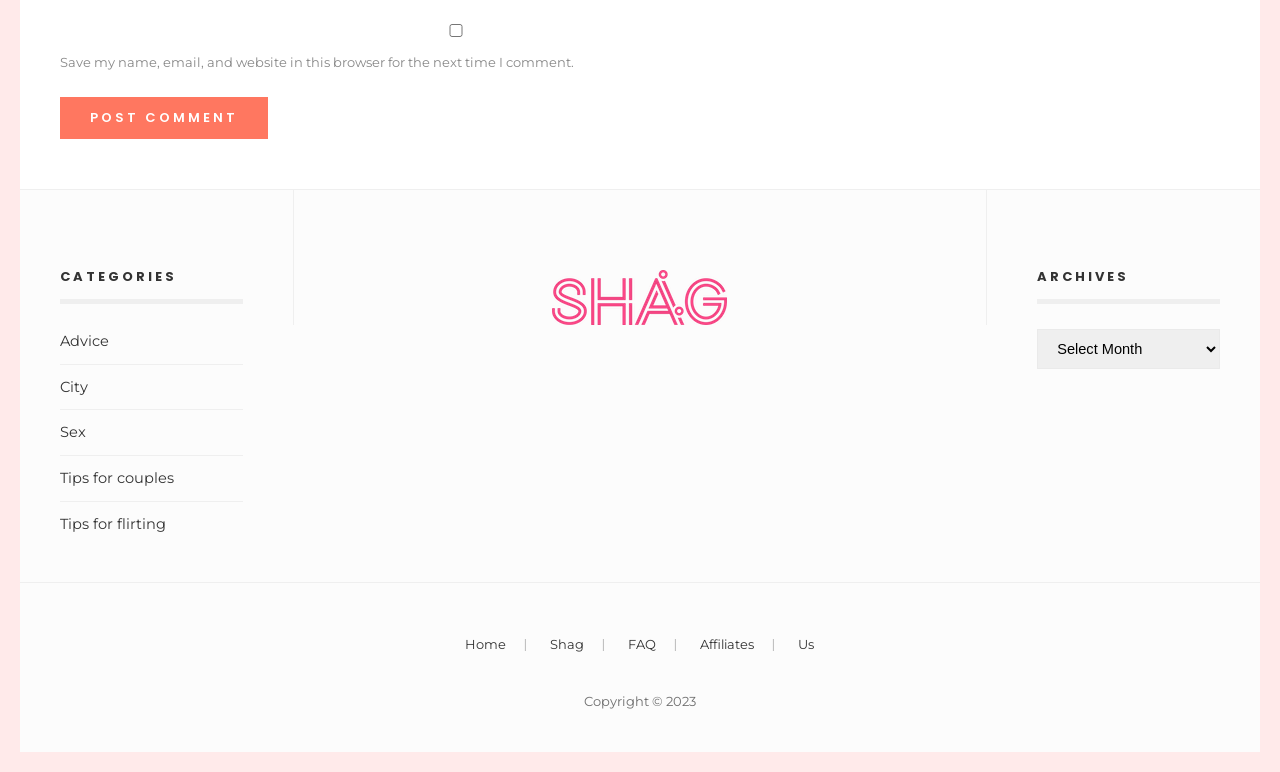Refer to the image and provide an in-depth answer to the question:
What is the purpose of the checkbox?

The checkbox is located at the top of the page with the label 'Save my name, email, and website in this browser for the next time I comment.' This suggests that its purpose is to save the user's comment information for future use.